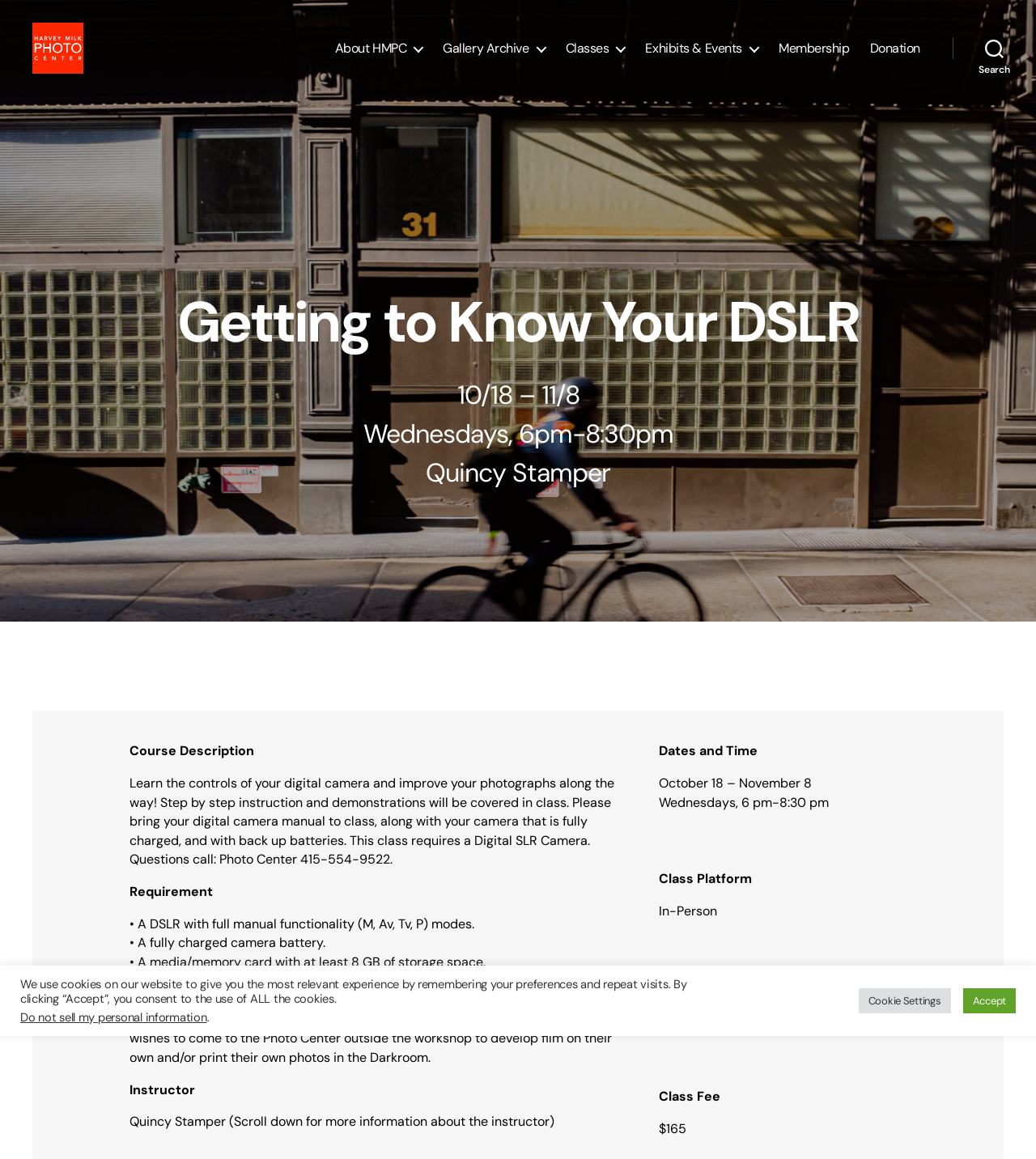Determine the bounding box coordinates of the element's region needed to click to follow the instruction: "Search for a course". Provide these coordinates as four float numbers between 0 and 1, formatted as [left, top, right, bottom].

[0.92, 0.036, 1.0, 0.066]